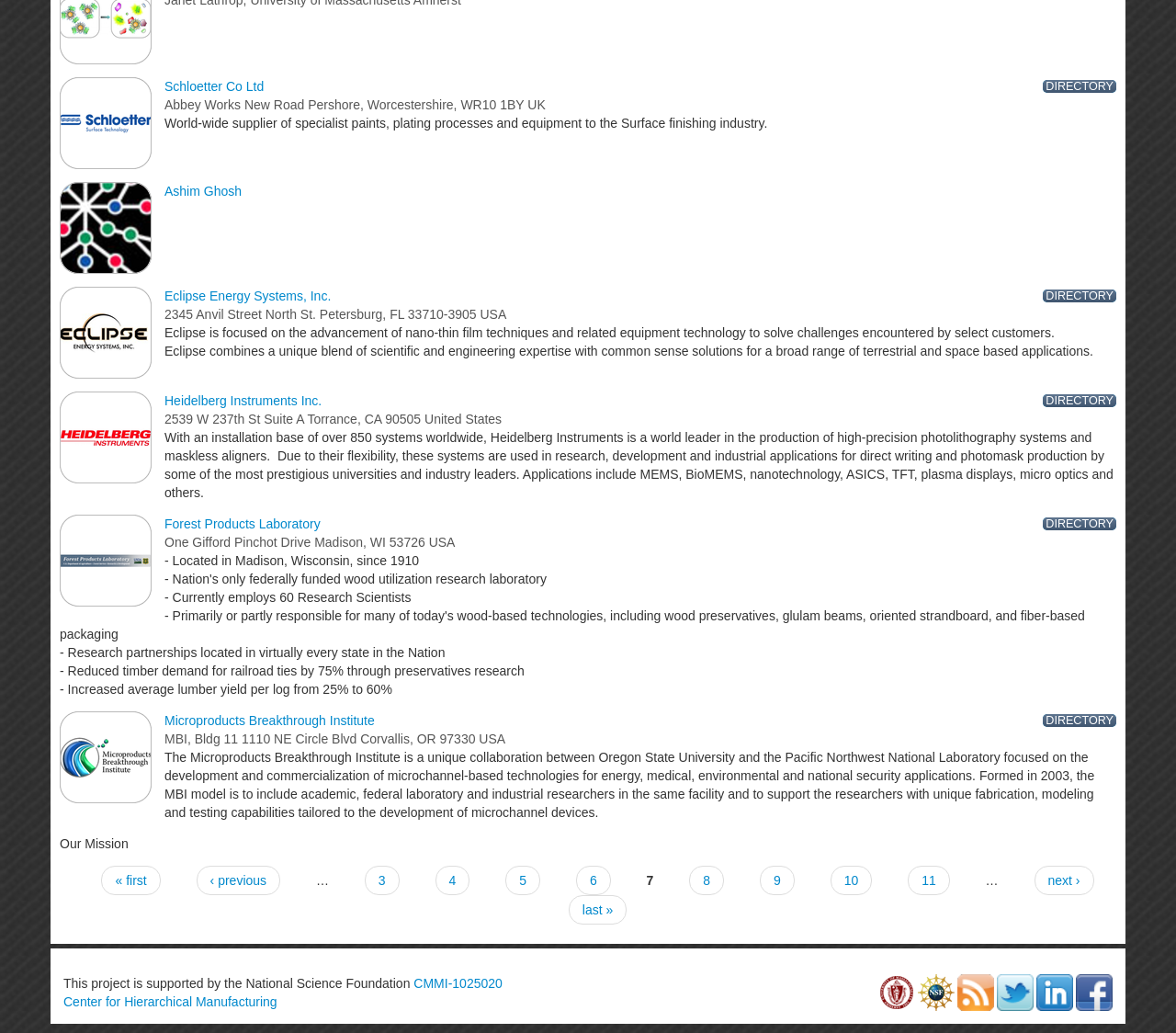Give the bounding box coordinates for the element described as: "last »".

[0.483, 0.866, 0.533, 0.895]